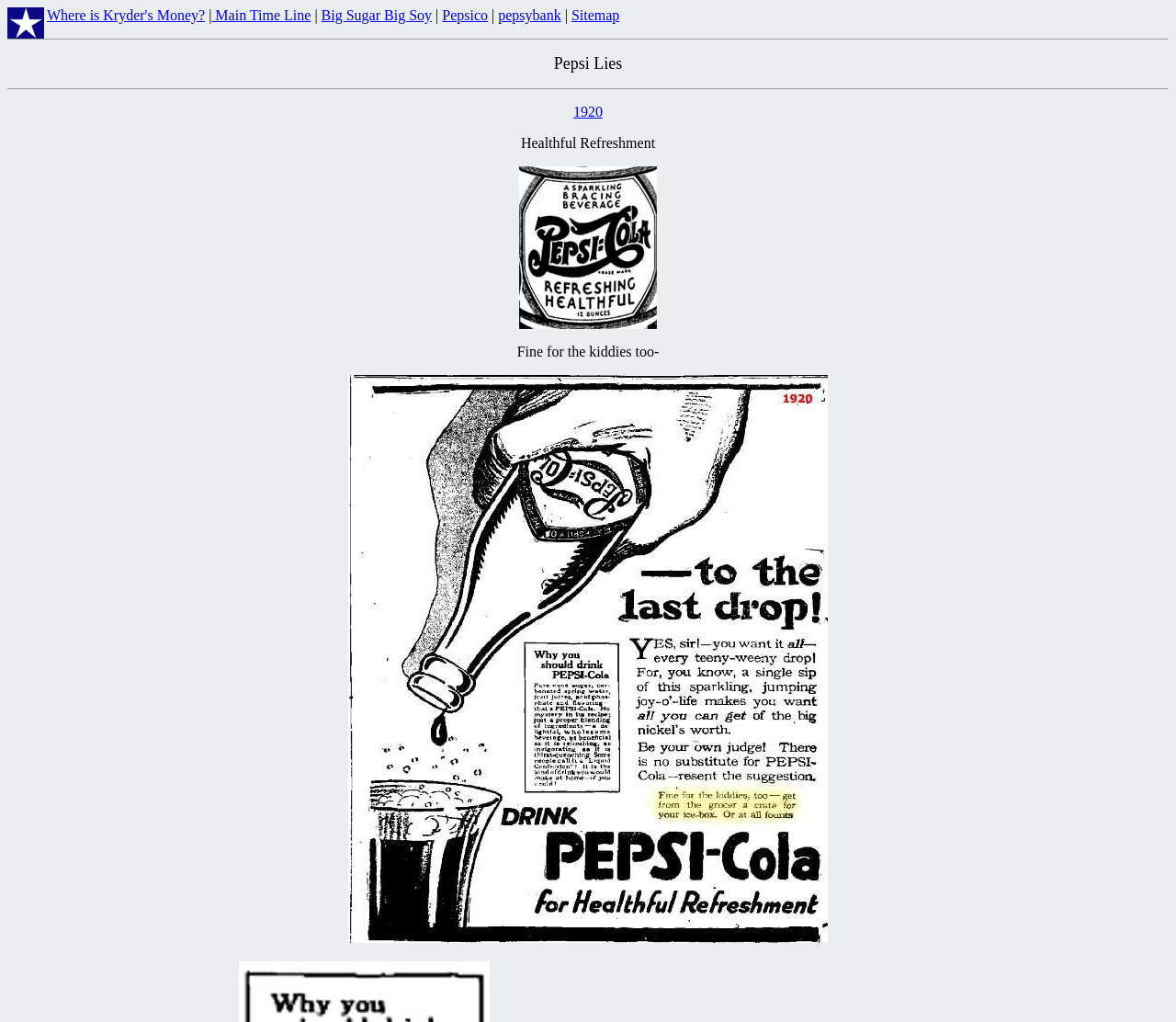Identify the bounding box coordinates for the UI element described as follows: "Catch and Harvest". Ensure the coordinates are four float numbers between 0 and 1, formatted as [left, top, right, bottom].

None